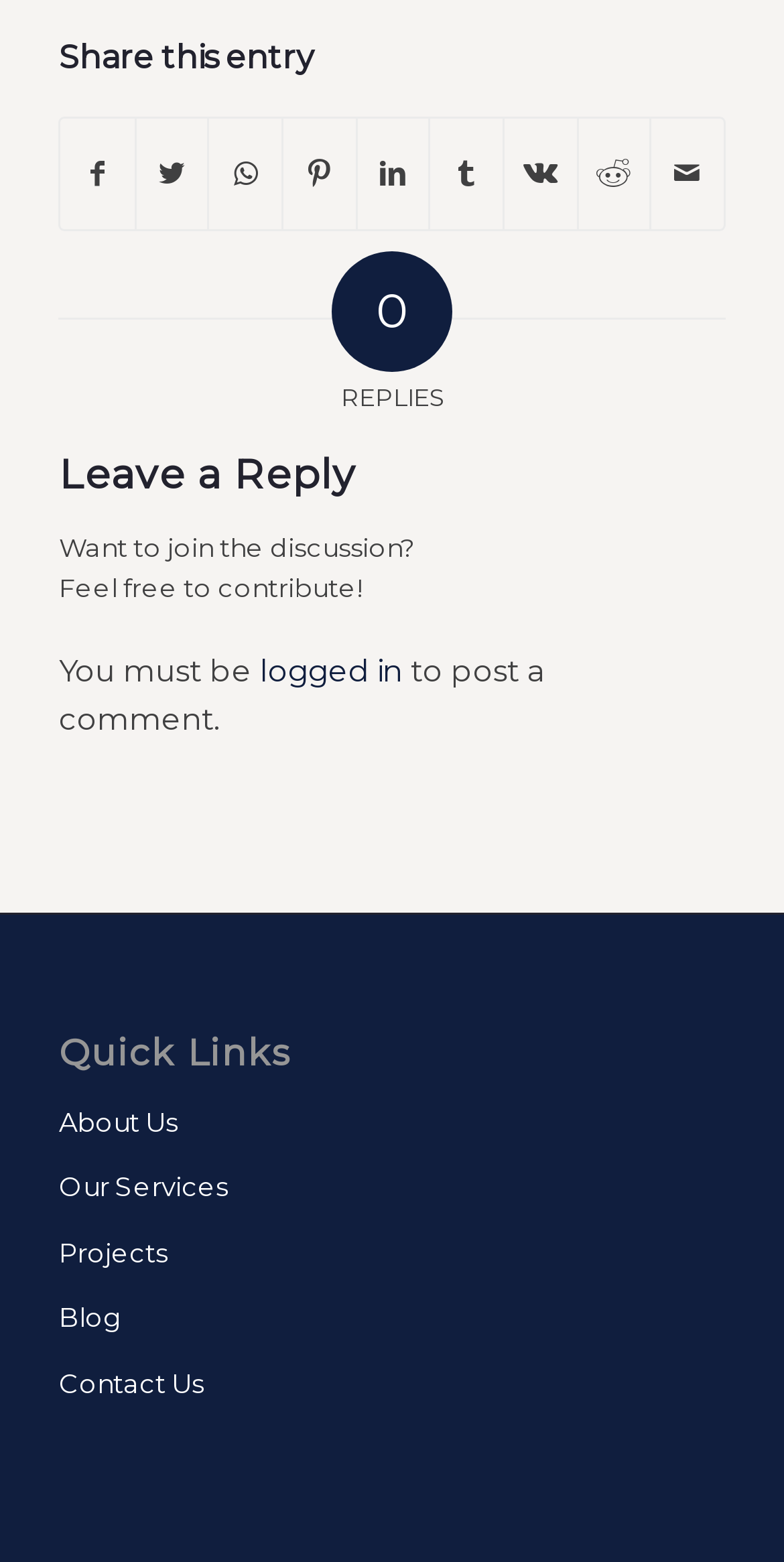What is the last quick link available?
Please provide a single word or phrase as your answer based on the image.

Contact Us